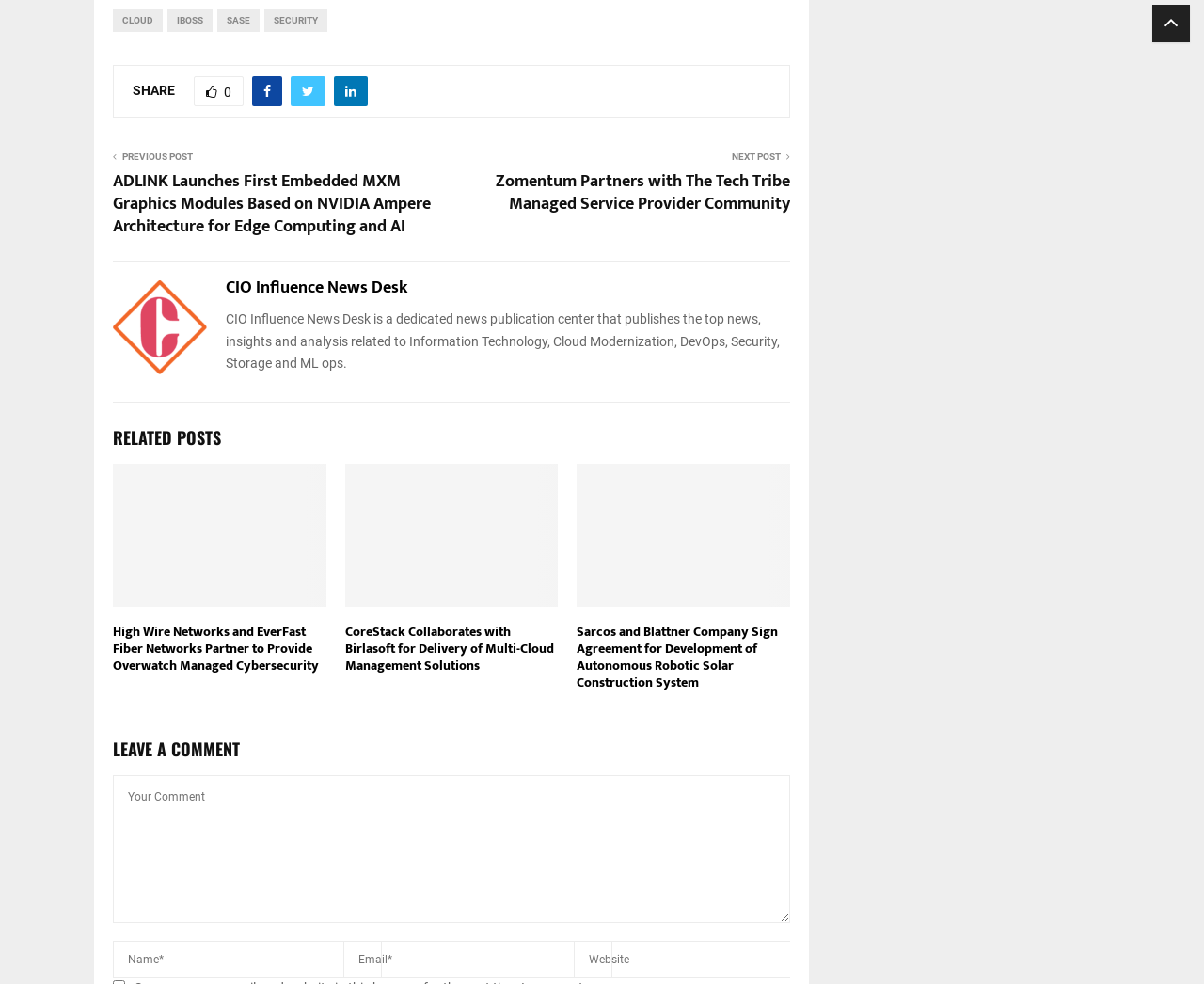Please identify the bounding box coordinates of the element that needs to be clicked to perform the following instruction: "Click on CLOUD".

[0.094, 0.01, 0.135, 0.033]